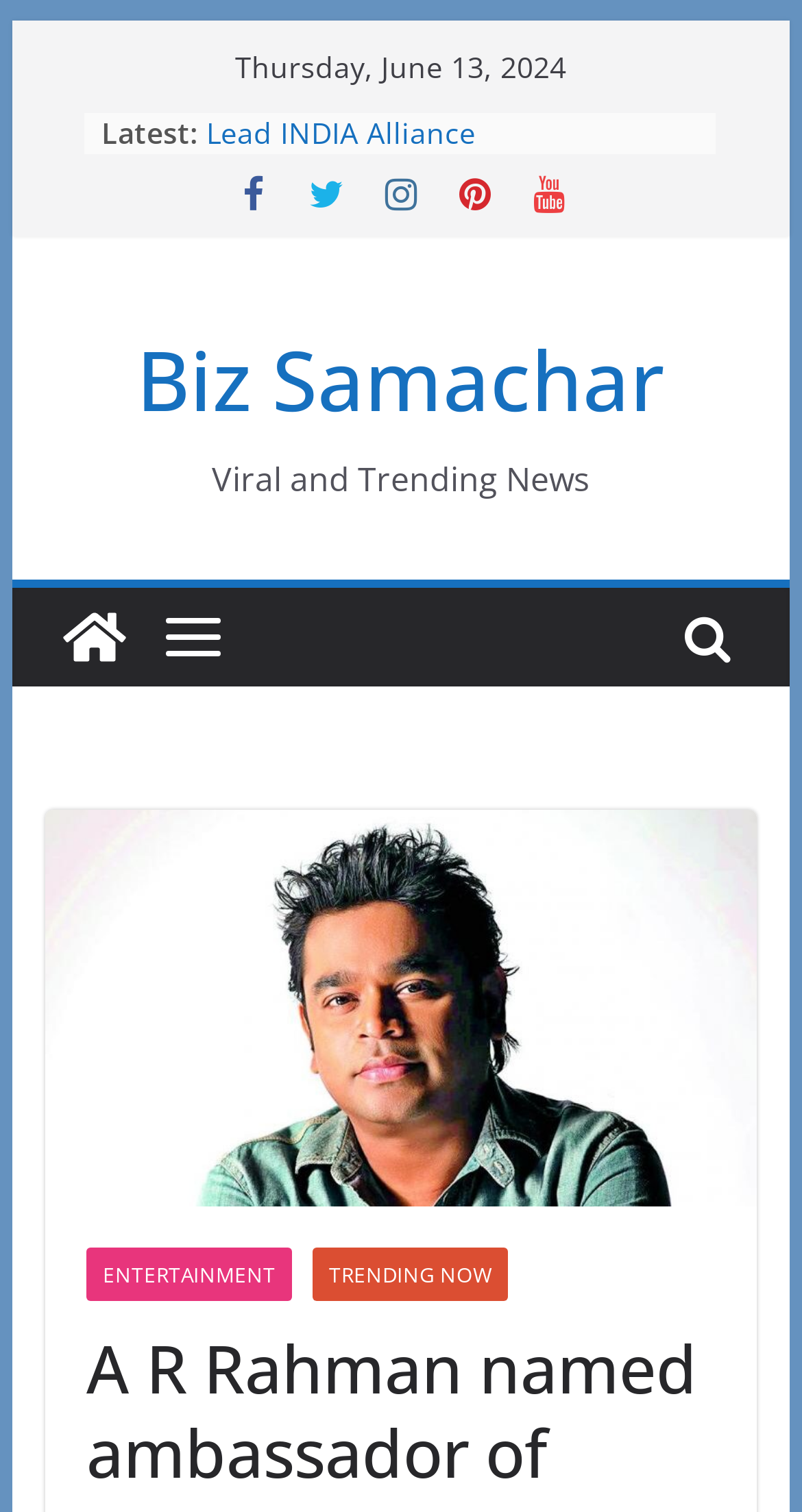Determine the coordinates of the bounding box that should be clicked to complete the instruction: "Explore trending news". The coordinates should be represented by four float numbers between 0 and 1: [left, top, right, bottom].

[0.389, 0.825, 0.633, 0.86]